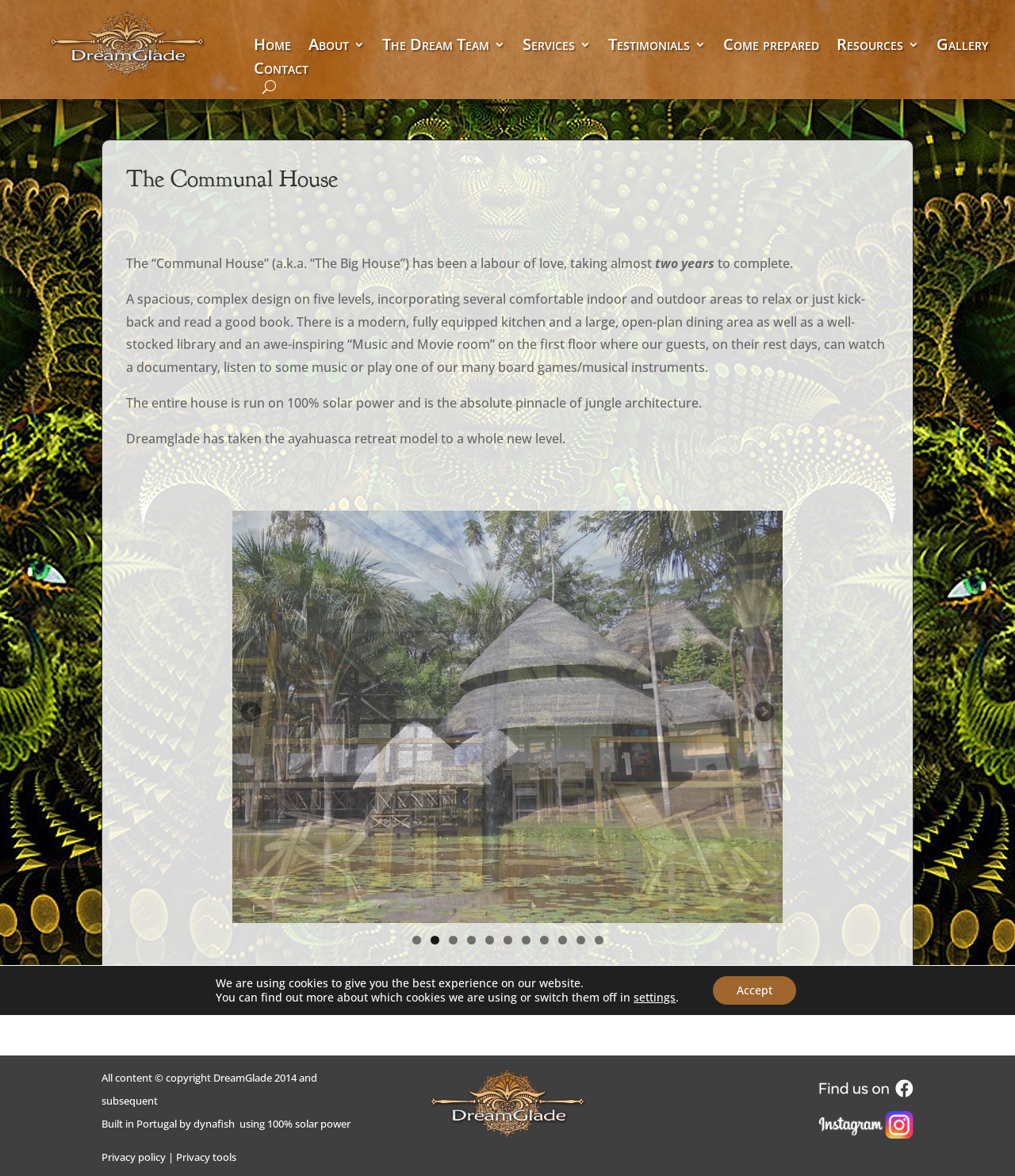What is the name of the house described on the webpage?
Please provide a single word or phrase answer based on the image.

The Communal House